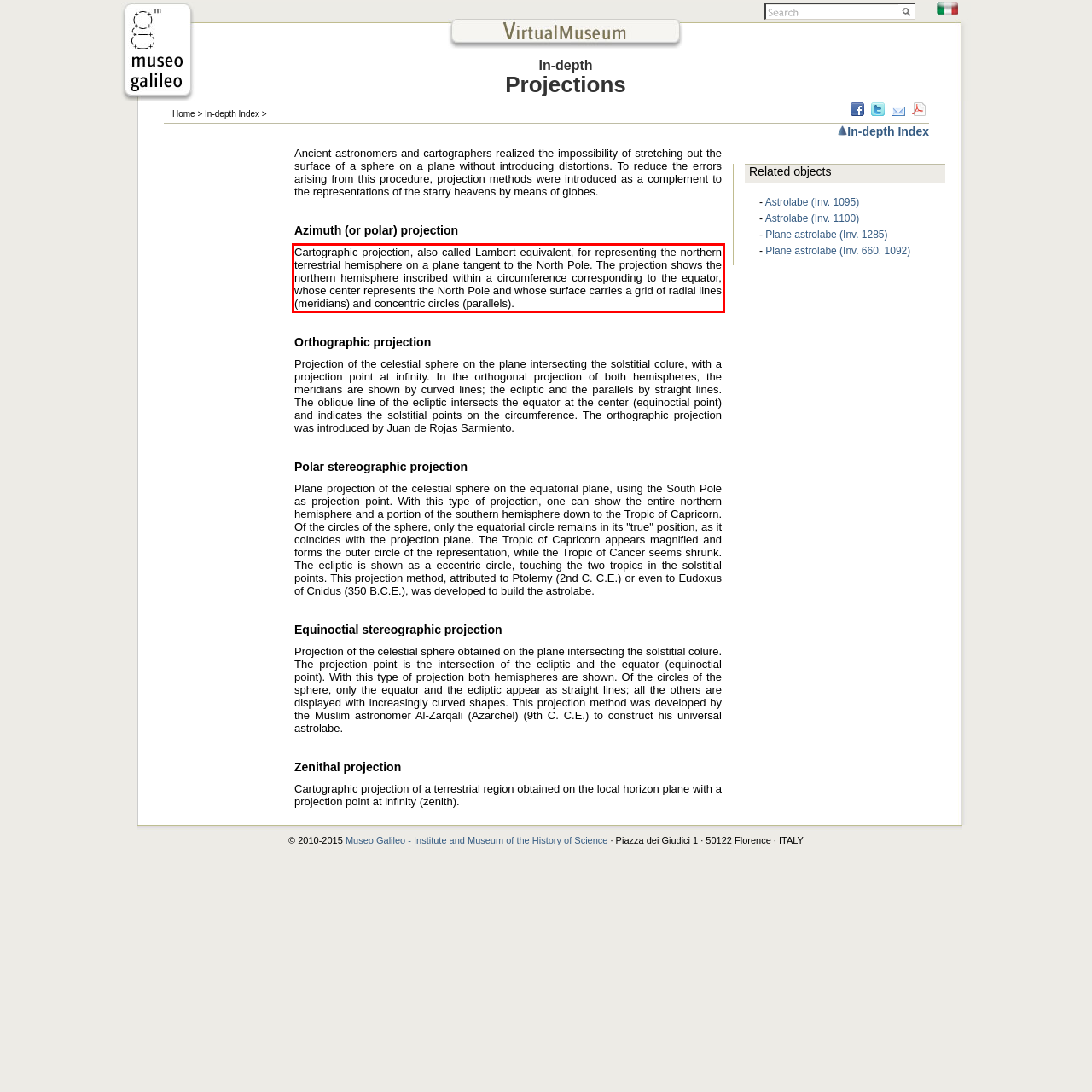Please perform OCR on the UI element surrounded by the red bounding box in the given webpage screenshot and extract its text content.

Cartographic projection, also called Lambert equivalent, for representing the northern terrestrial hemisphere on a plane tangent to the North Pole. The projection shows the northern hemisphere inscribed within a circumference corresponding to the equator, whose center represents the North Pole and whose surface carries a grid of radial lines (meridians) and concentric circles (parallels).